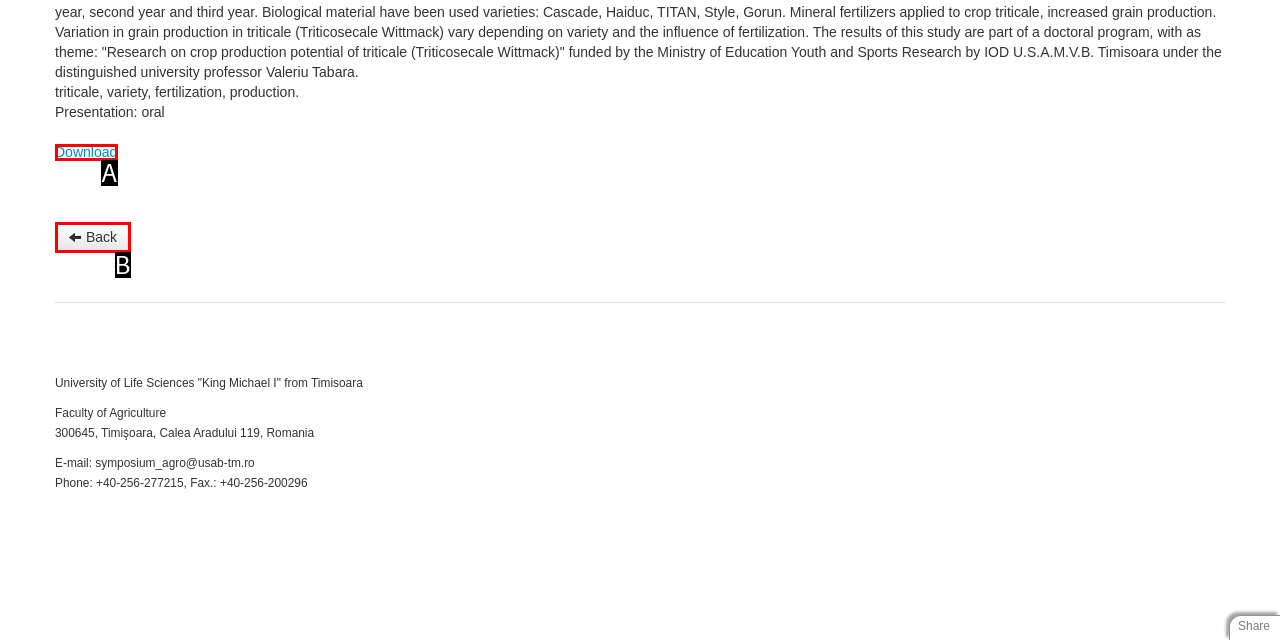From the provided options, pick the HTML element that matches the description: Window Cleaning. Respond with the letter corresponding to your choice.

None